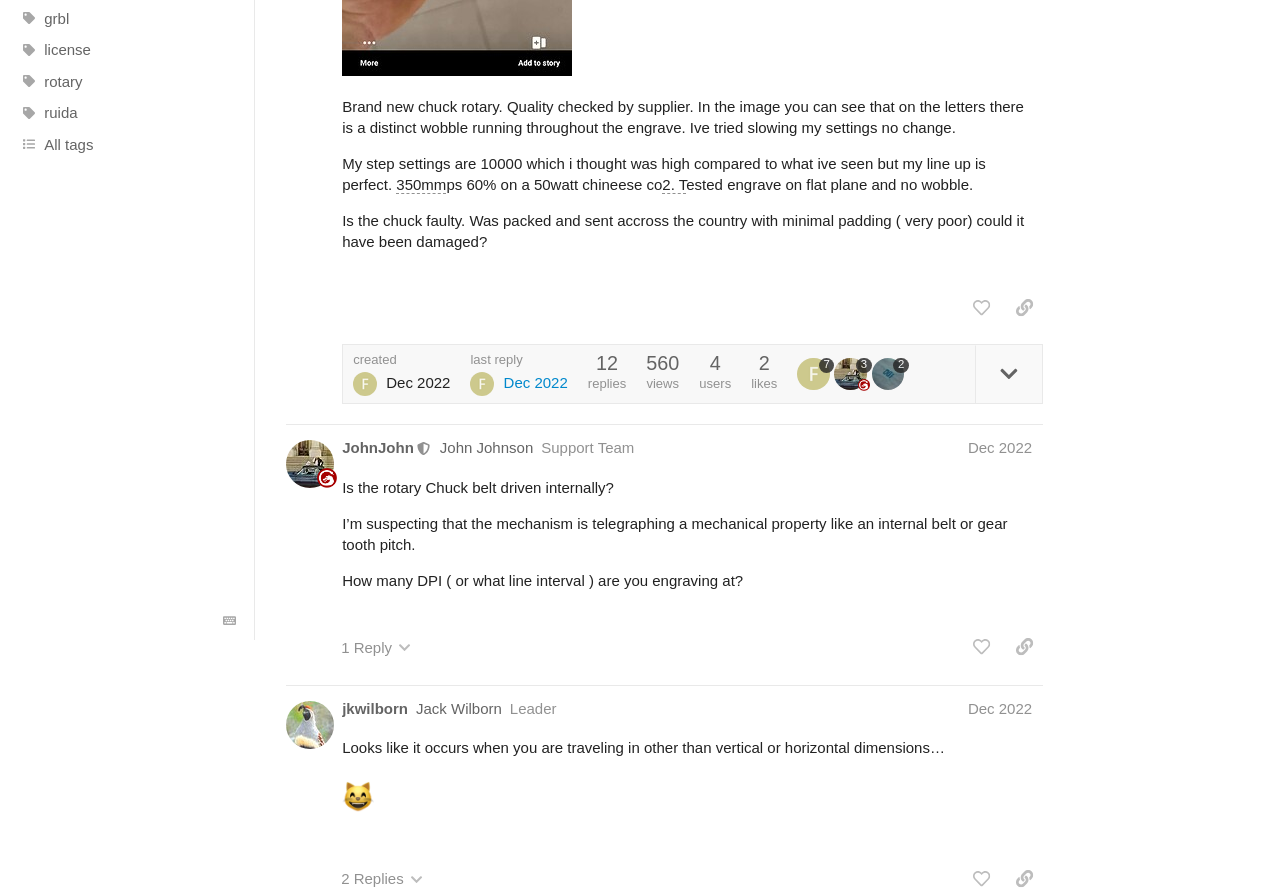Using the format (top-left x, top-left y, bottom-right x, bottom-right y), and given the element description, identify the bounding box coordinates within the screenshot: rotary

[0.0, 0.073, 0.199, 0.109]